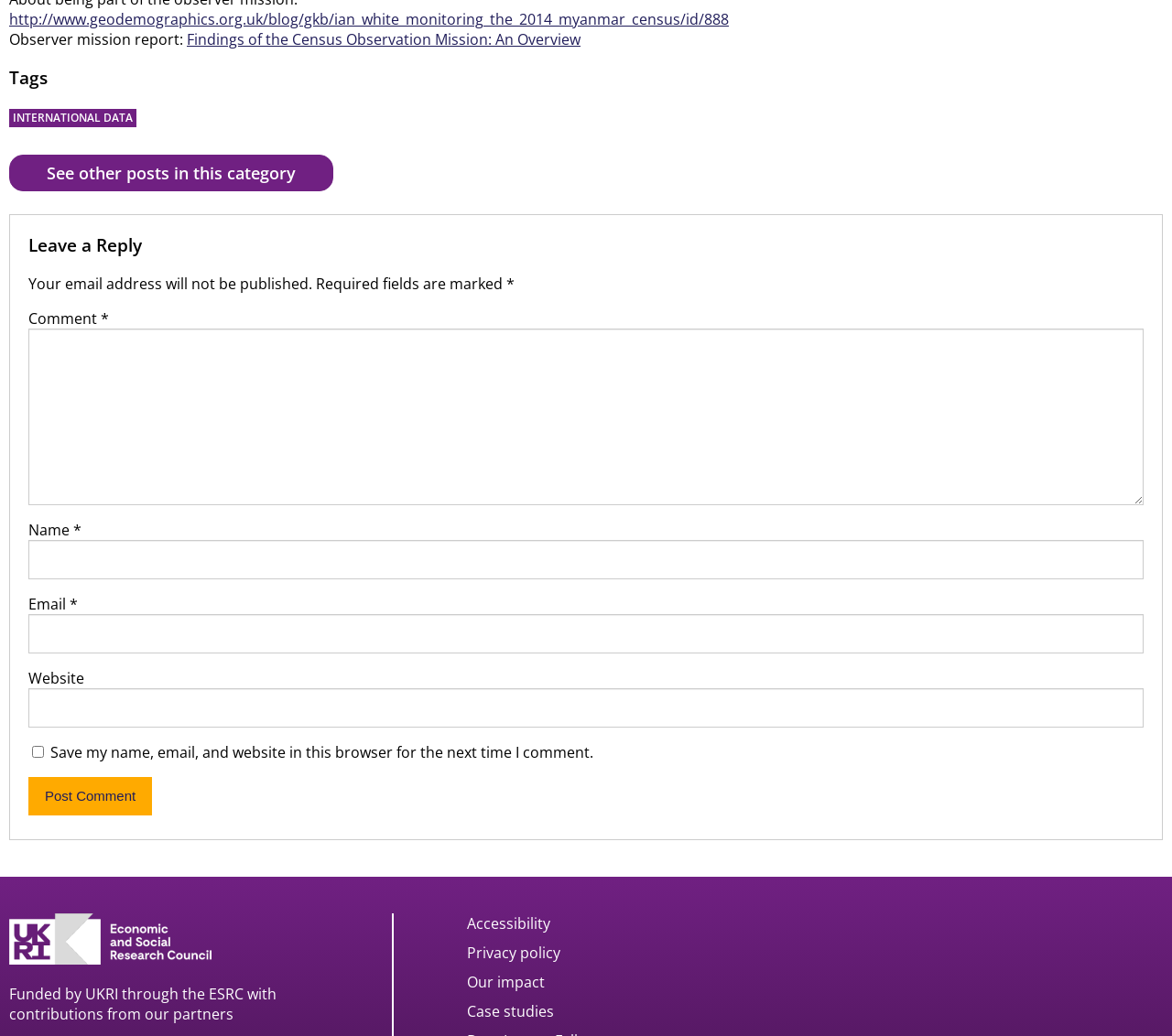What is the category of the blog post?
Based on the visual details in the image, please answer the question thoroughly.

The category of the blog post can be found in the link element with the text 'INTERNATIONAL DATA' at the top of the webpage.